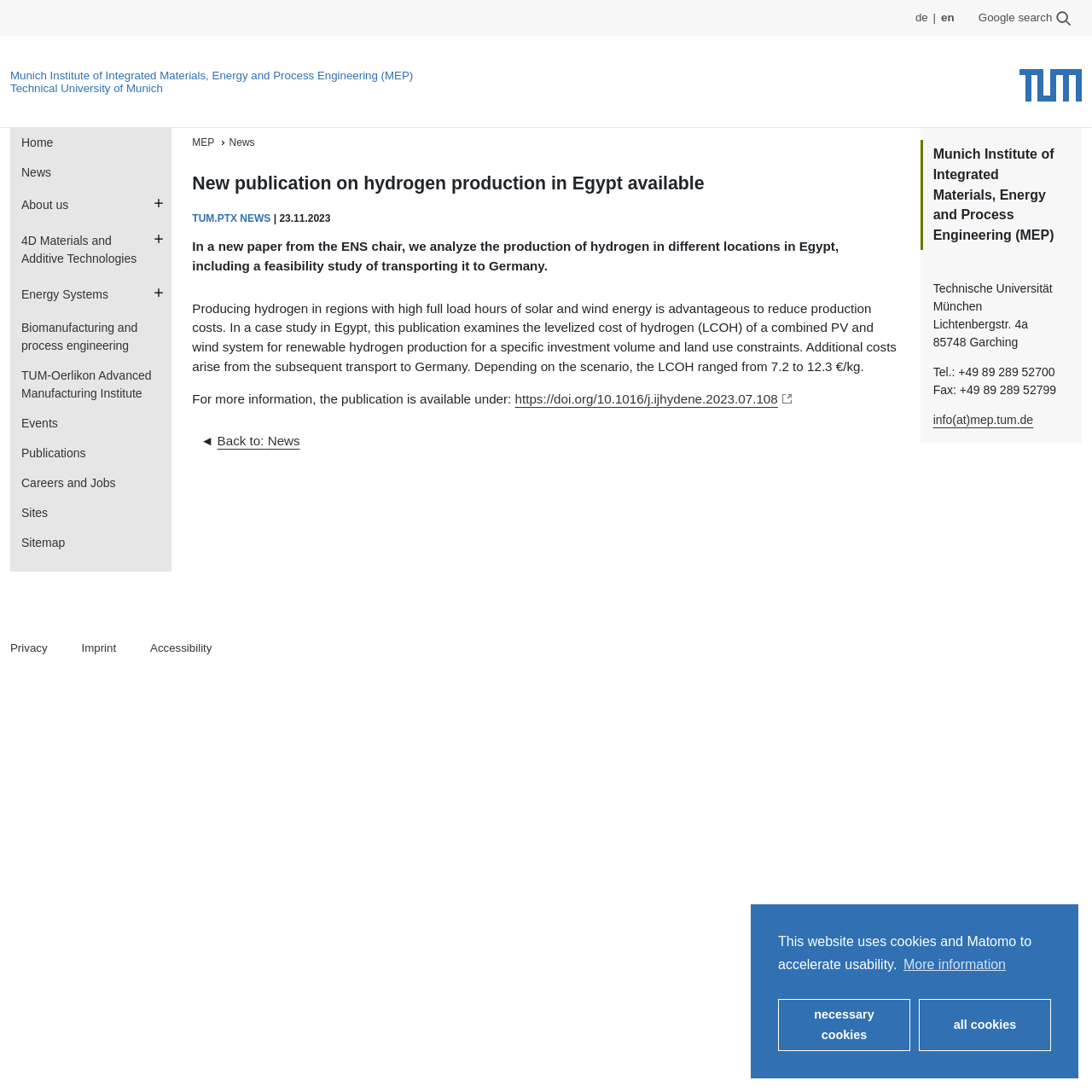Please identify the bounding box coordinates of the region to click in order to complete the given instruction: "Go to the 'About us' page". The coordinates should be four float numbers between 0 and 1, i.e., [left, top, right, bottom].

[0.009, 0.175, 0.157, 0.202]